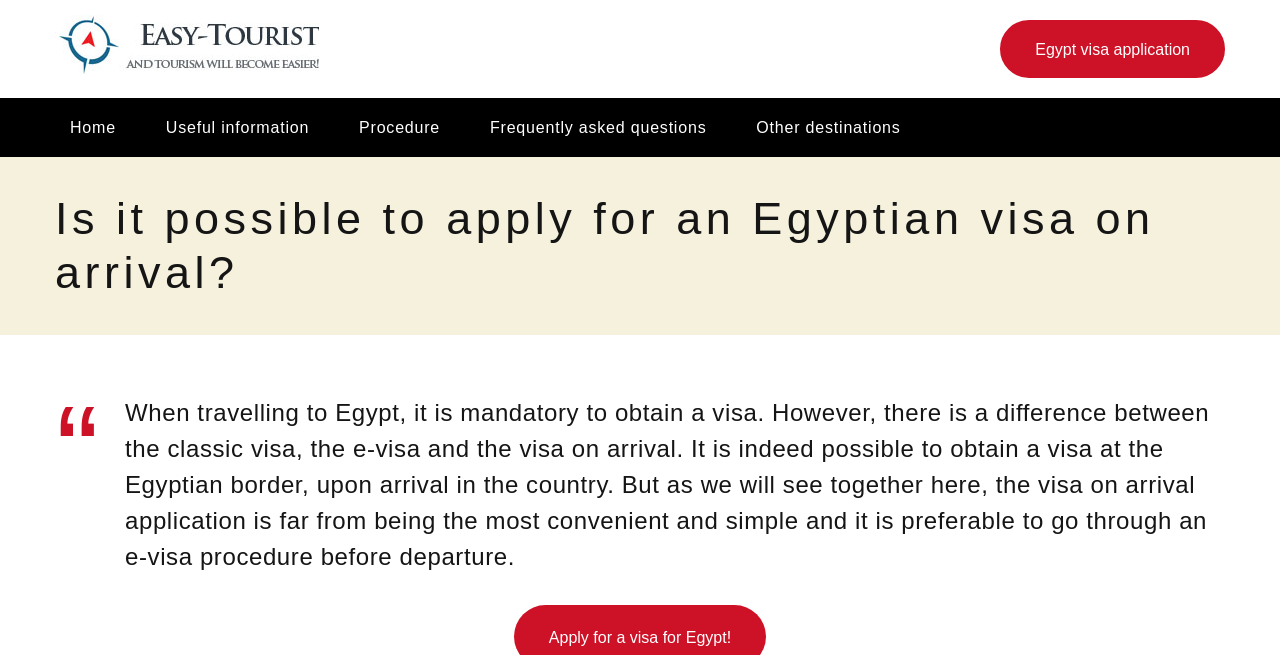What is the location of the link 'Home' on the webpage?
Using the information from the image, provide a comprehensive answer to the question.

Based on the bounding box coordinates, the link 'Home' is located at [0.043, 0.15, 0.102, 0.24], which indicates that it is positioned at the top left section of the webpage.